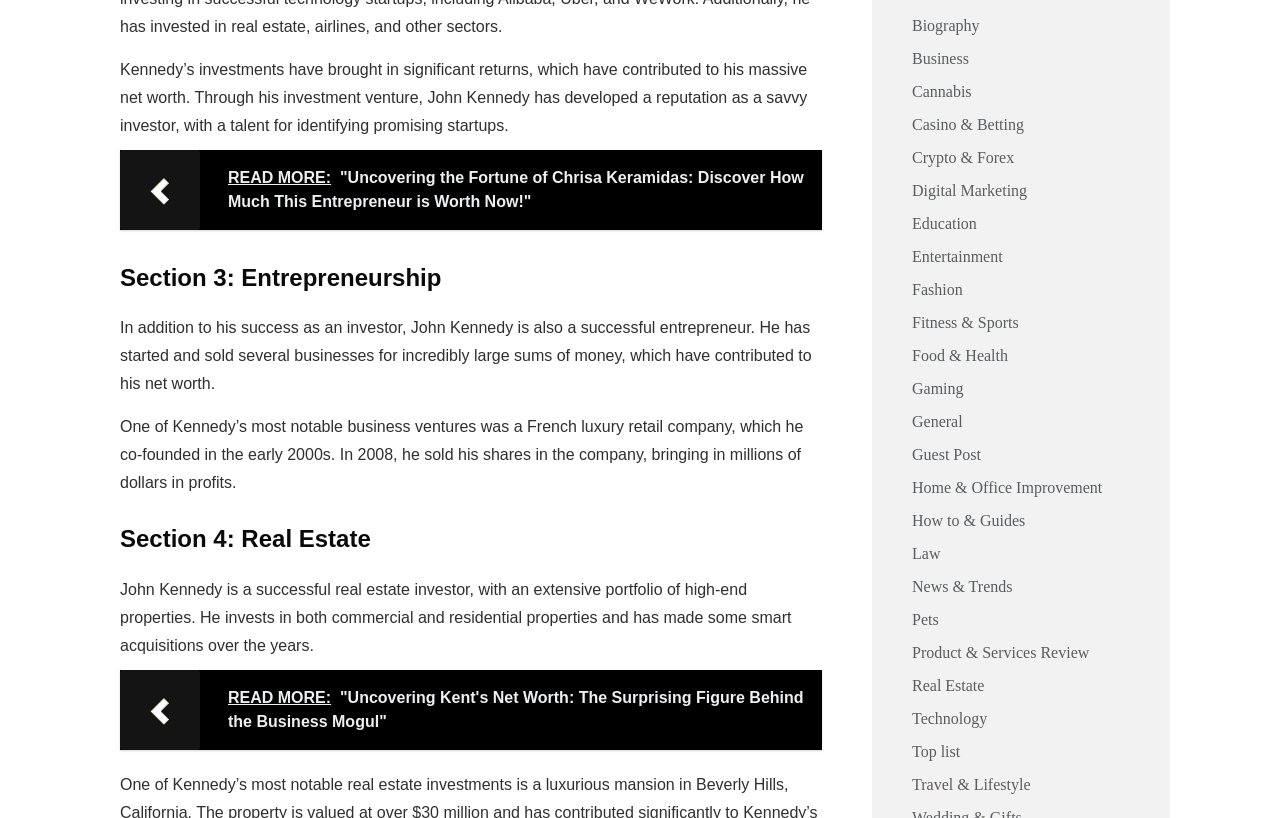Please identify the bounding box coordinates of the element I should click to complete this instruction: 'Visit the real estate category'. The coordinates should be given as four float numbers between 0 and 1, like this: [left, top, right, bottom].

[0.712, 0.822, 0.769, 0.856]